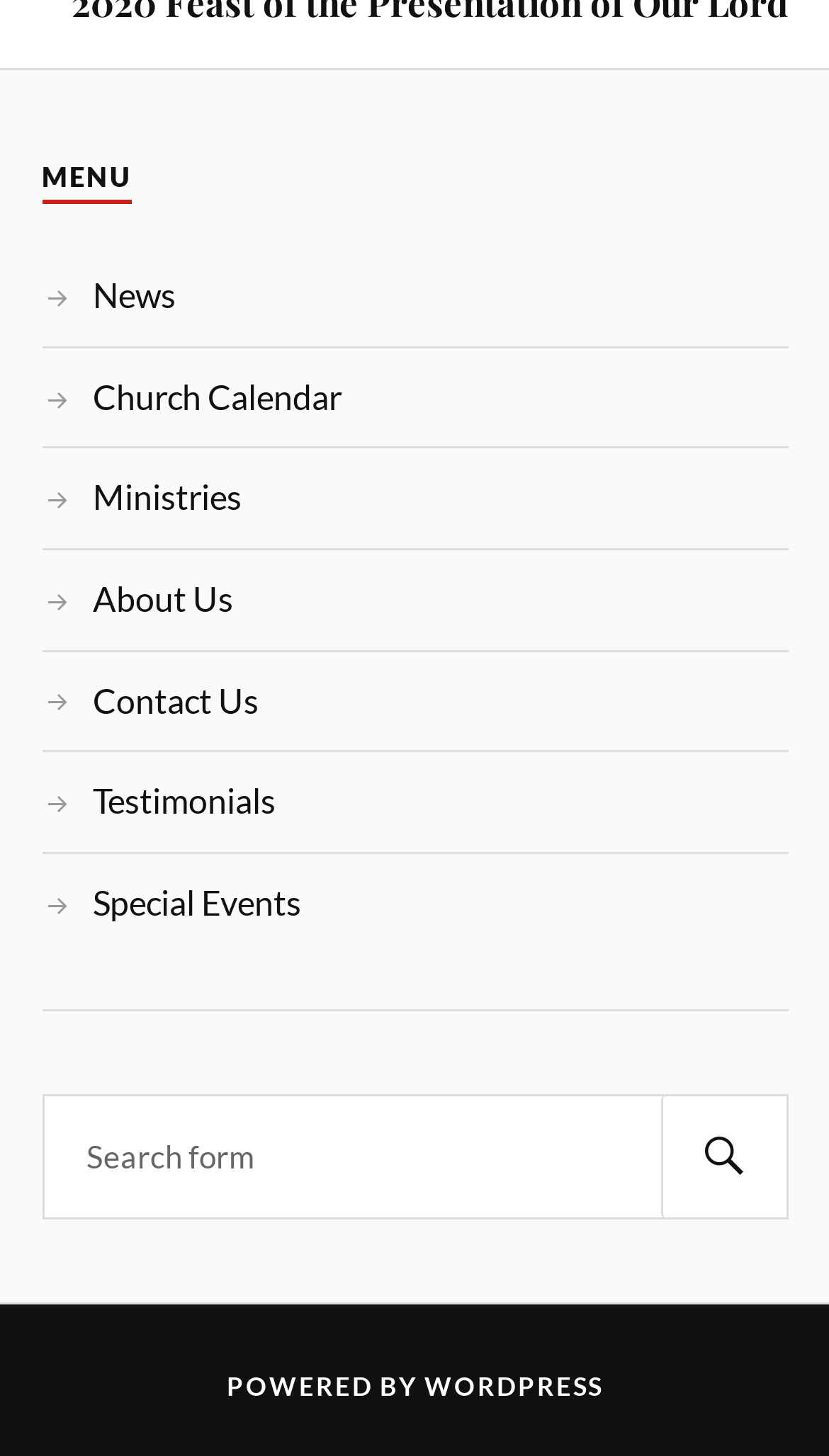What is the purpose of the element at the bottom right?
Please use the image to provide a one-word or short phrase answer.

Search